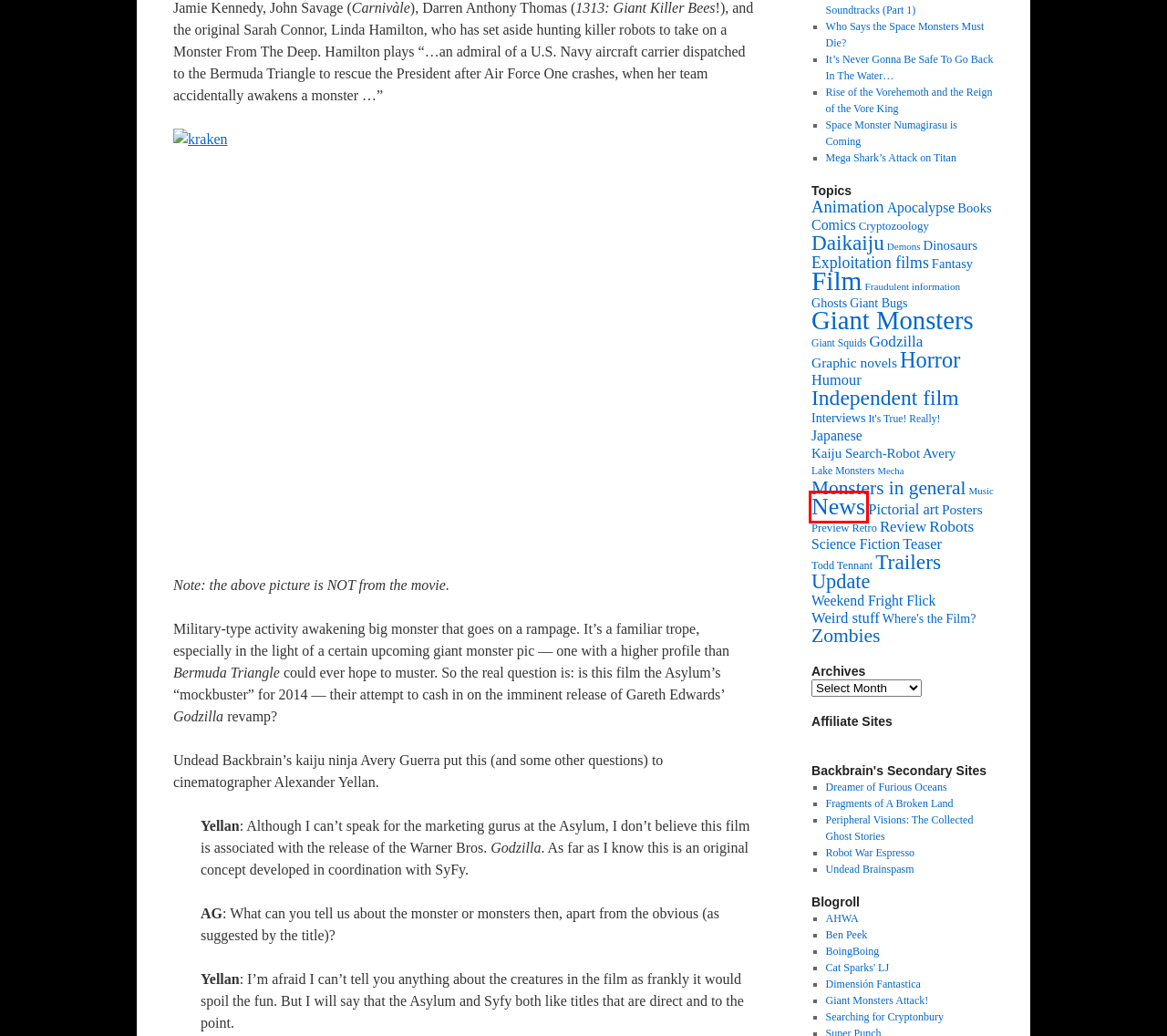You’re provided with a screenshot of a webpage that has a red bounding box around an element. Choose the best matching webpage description for the new page after clicking the element in the red box. The options are:
A. Humour | Undead Backbrain
B. News | Undead Backbrain
C. Lake Monsters | Undead Backbrain
D. Ben Peek — LiveJournal
E. Independent film | Undead Backbrain
F. Weekend Fright Flick | Undead Backbrain
G. Giant Squids | Undead Backbrain
H. Godzilla | Undead Backbrain

B